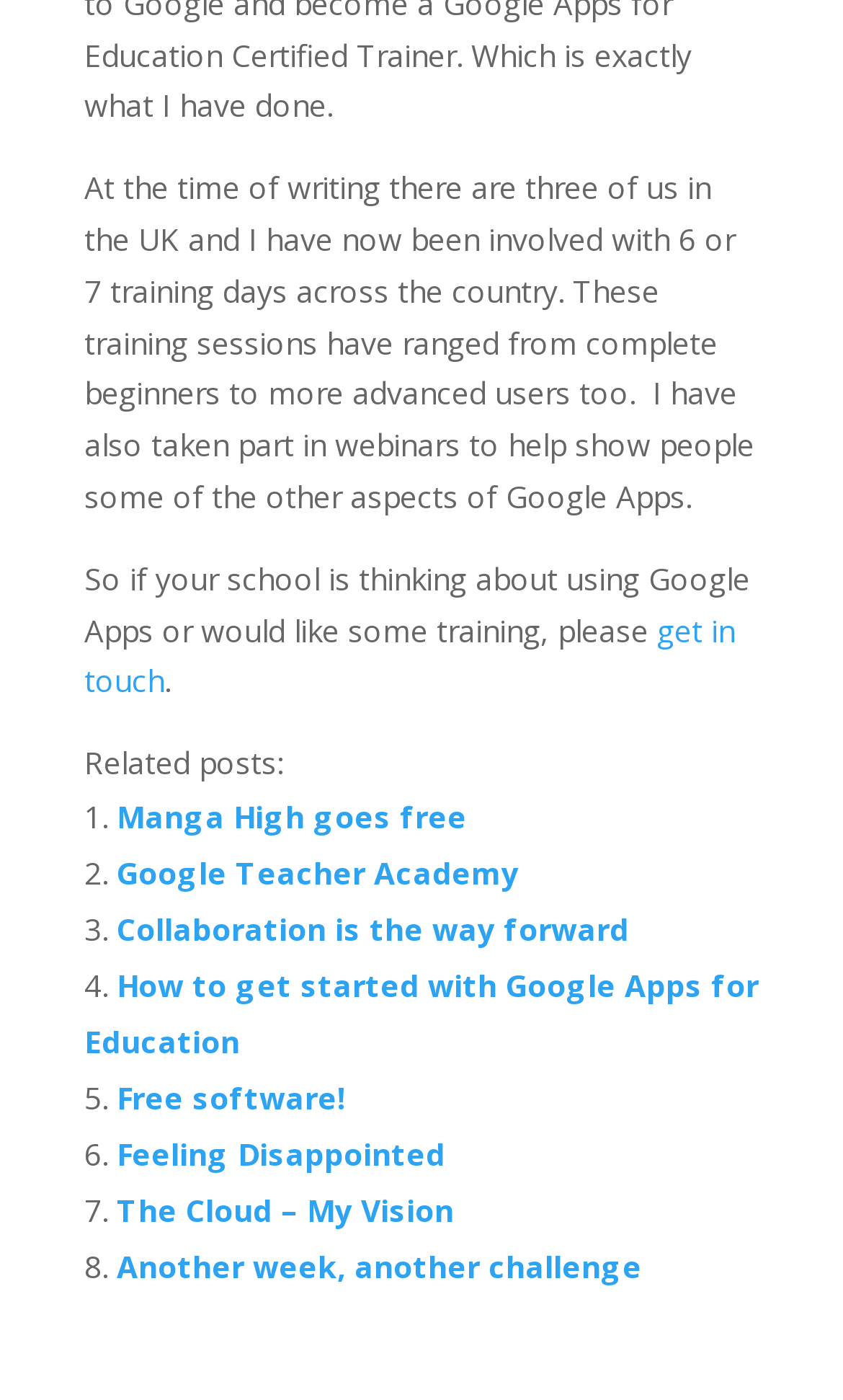Locate the bounding box coordinates of the area you need to click to fulfill this instruction: 'read related posts'. The coordinates must be in the form of four float numbers ranging from 0 to 1: [left, top, right, bottom].

[0.1, 0.53, 0.336, 0.559]